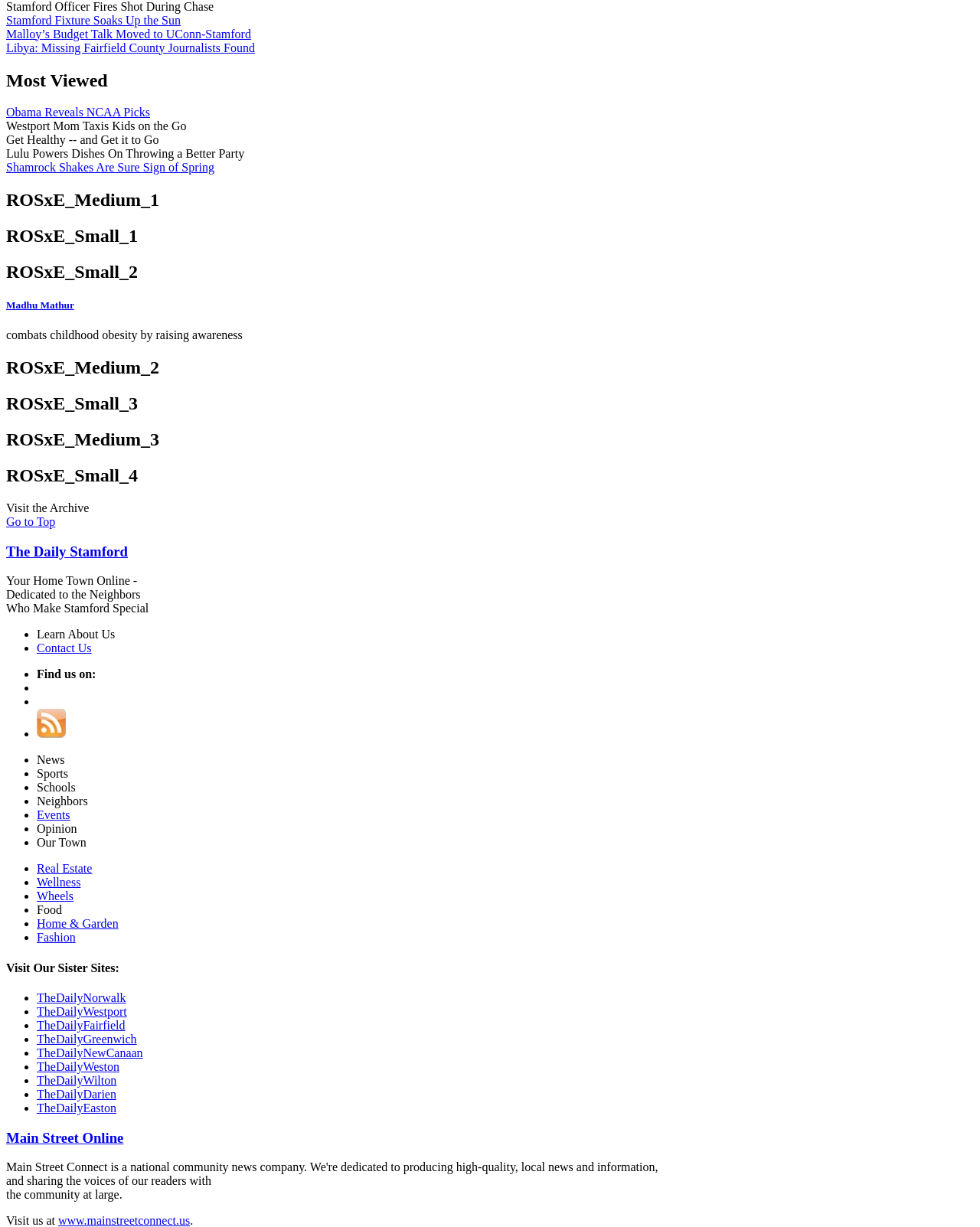Pinpoint the bounding box coordinates of the clickable element needed to complete the instruction: "Click the 'PREVIOUS VC Cup 2019' link". The coordinates should be provided as four float numbers between 0 and 1: [left, top, right, bottom].

None